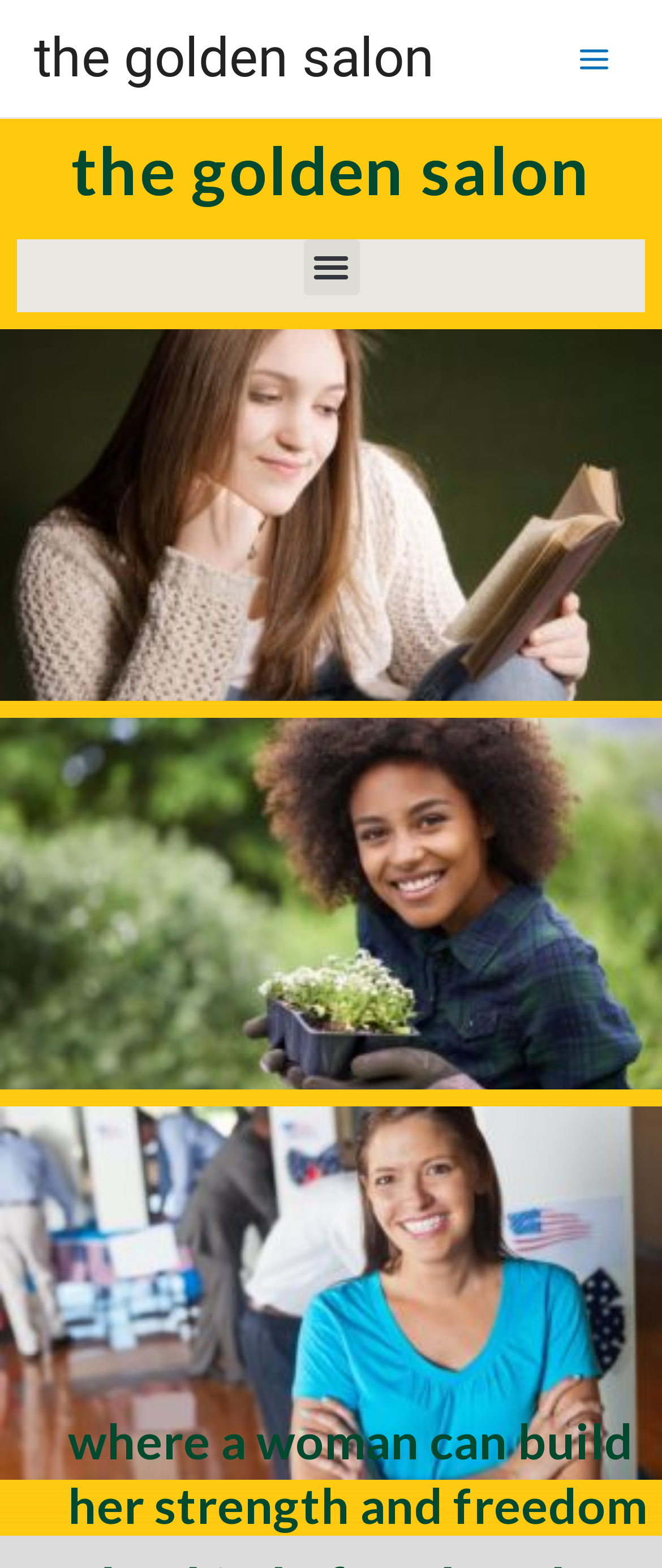Locate the UI element that matches the description the golden salon in the webpage screenshot. Return the bounding box coordinates in the format (top-left x, top-left y, bottom-right x, bottom-right y), with values ranging from 0 to 1.

[0.051, 0.017, 0.656, 0.058]